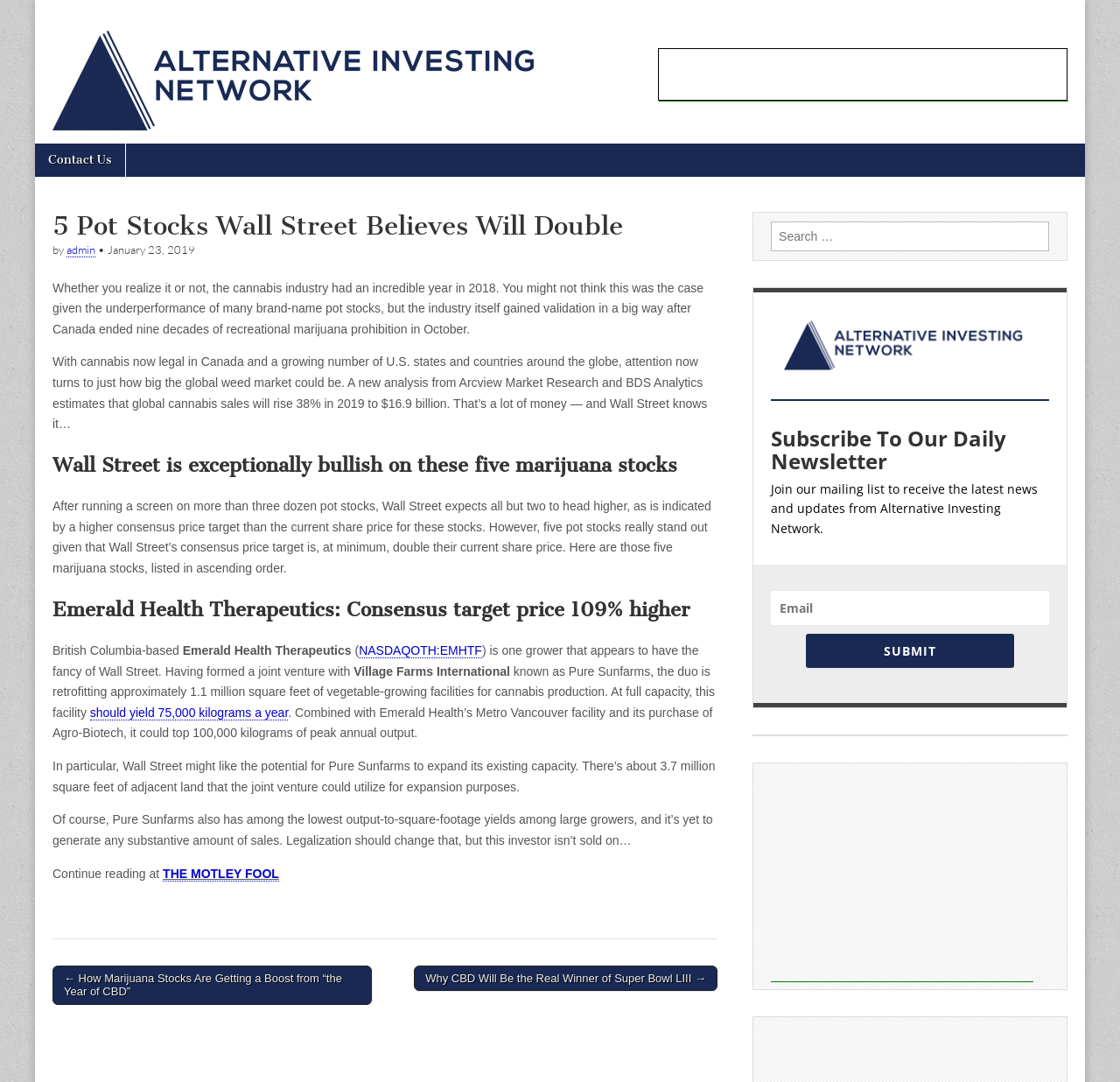Identify the bounding box coordinates for the UI element described by the following text: "Contact Us". Provide the coordinates as four float numbers between 0 and 1, in the format [left, top, right, bottom].

[0.031, 0.132, 0.112, 0.163]